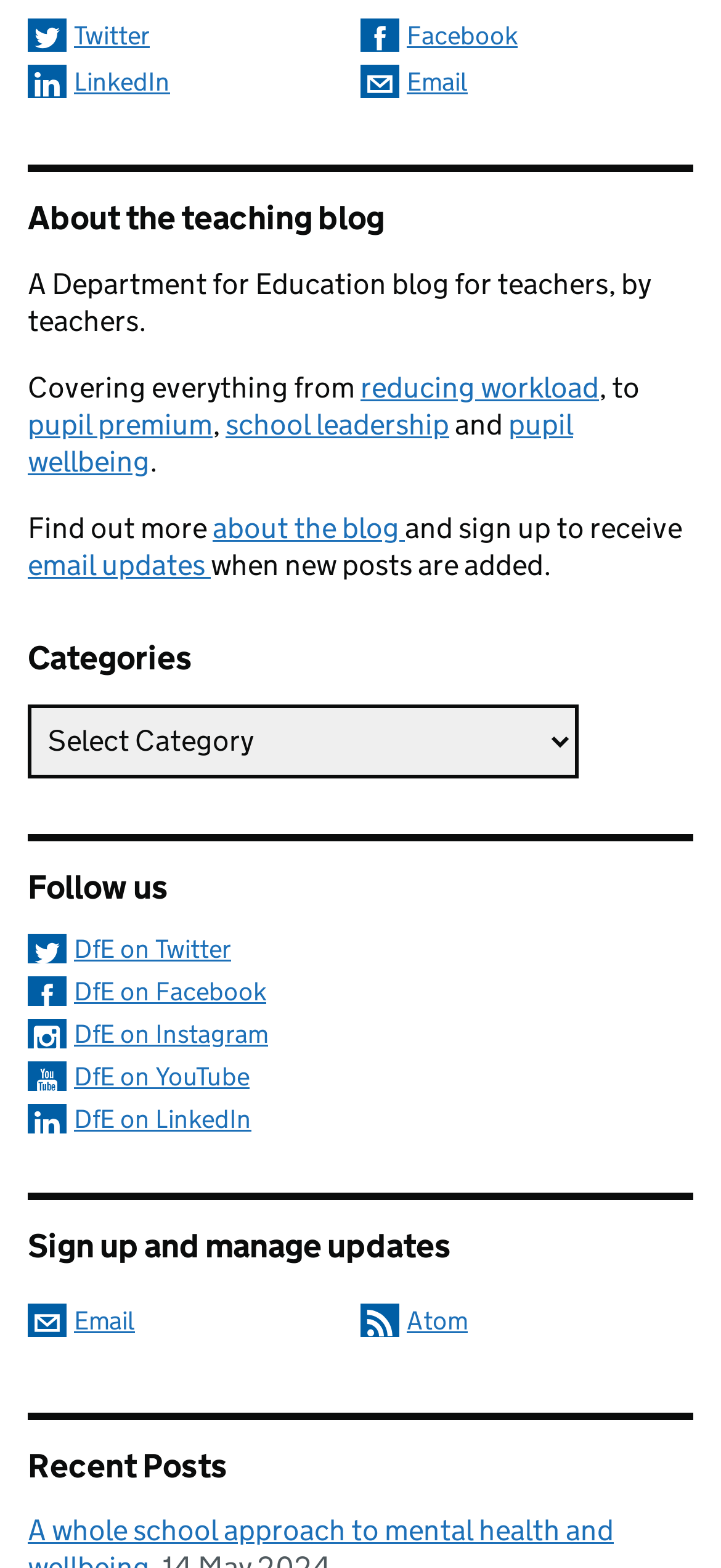Find and provide the bounding box coordinates for the UI element described with: "pupil wellbeing".

[0.038, 0.259, 0.795, 0.305]